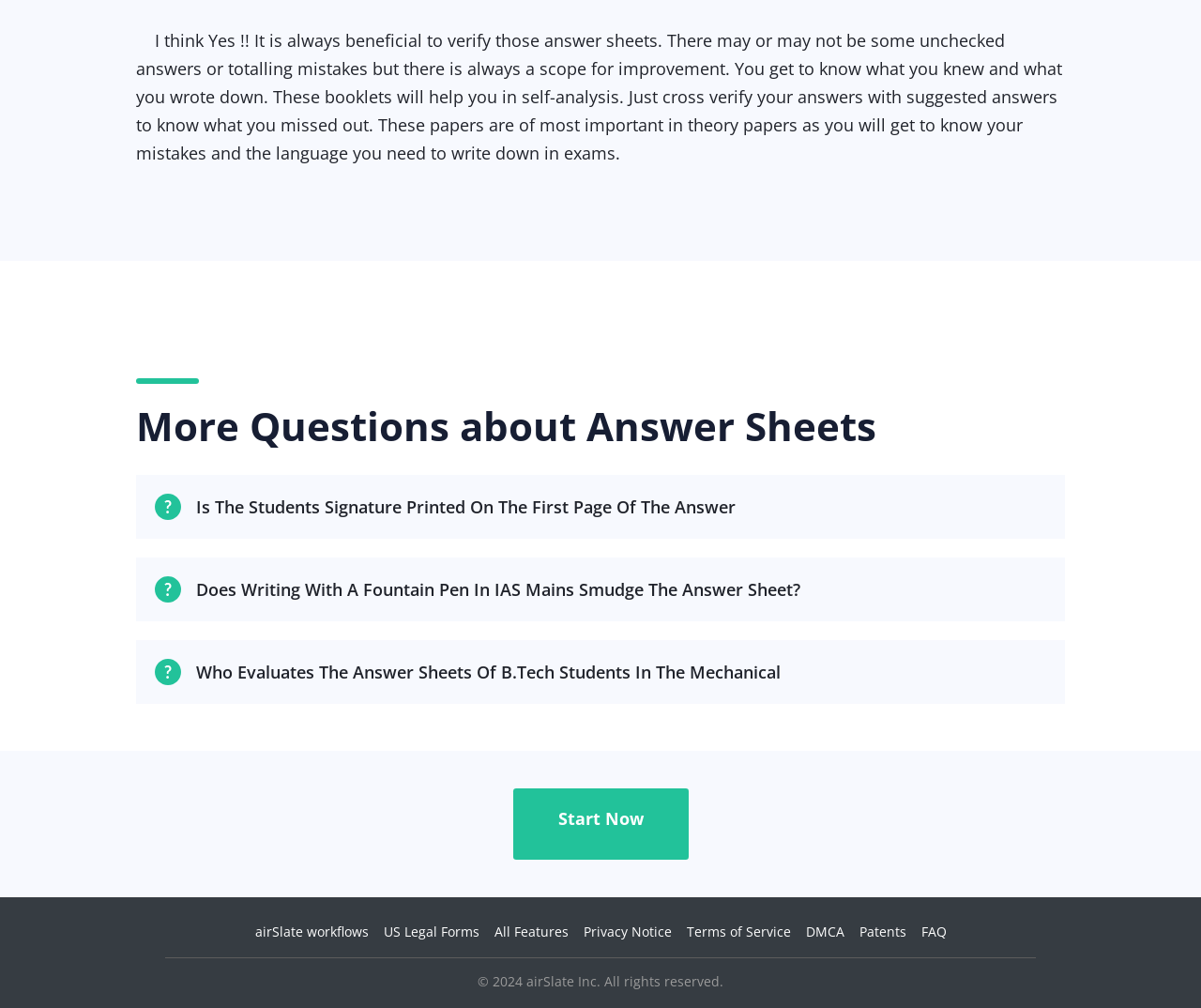Please determine the bounding box coordinates of the element's region to click in order to carry out the following instruction: "View the FAQ page". The coordinates should be four float numbers between 0 and 1, i.e., [left, top, right, bottom].

[0.767, 0.915, 0.788, 0.932]